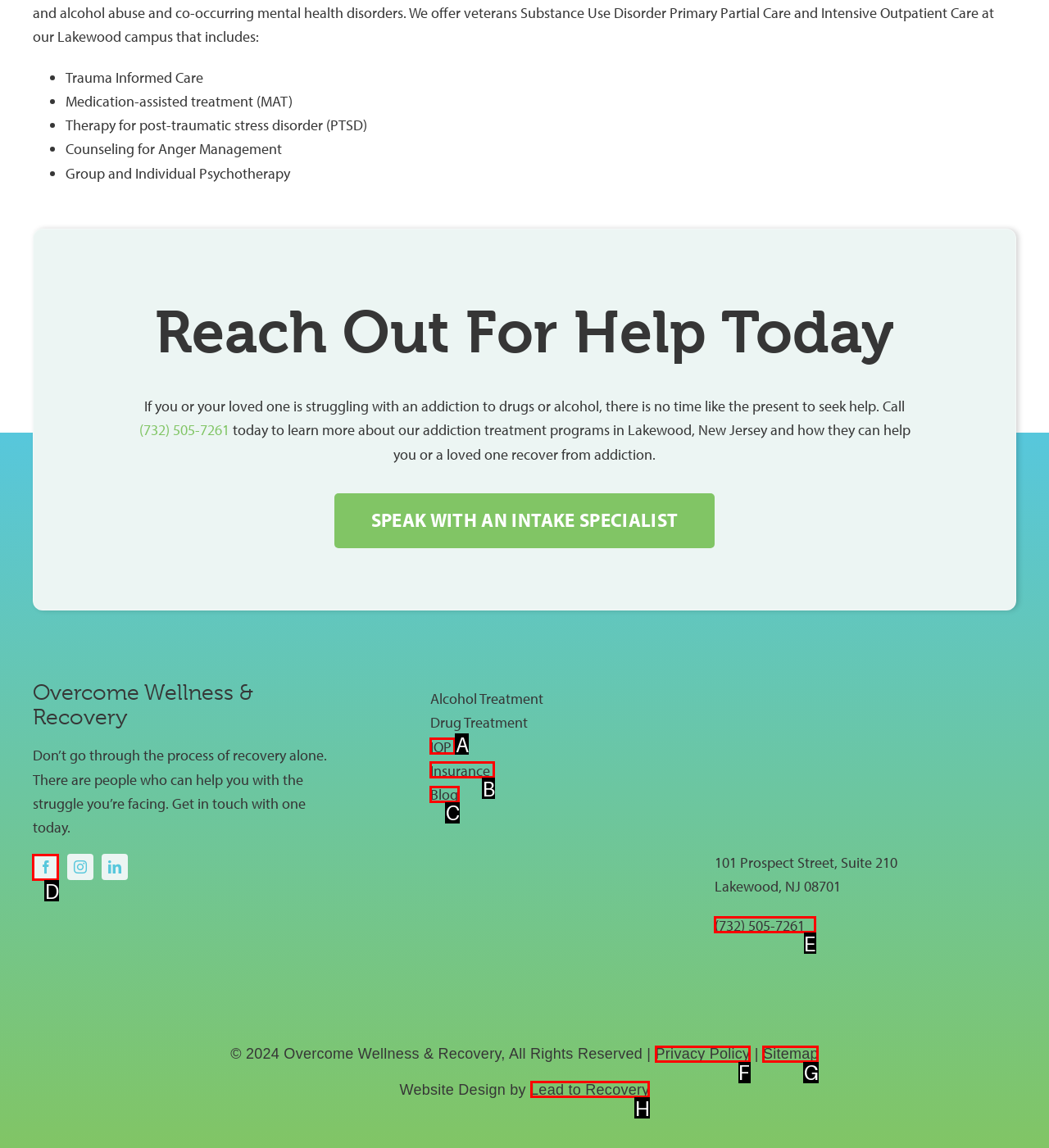Identify the HTML element to select in order to accomplish the following task: Visit facebook page
Reply with the letter of the chosen option from the given choices directly.

D